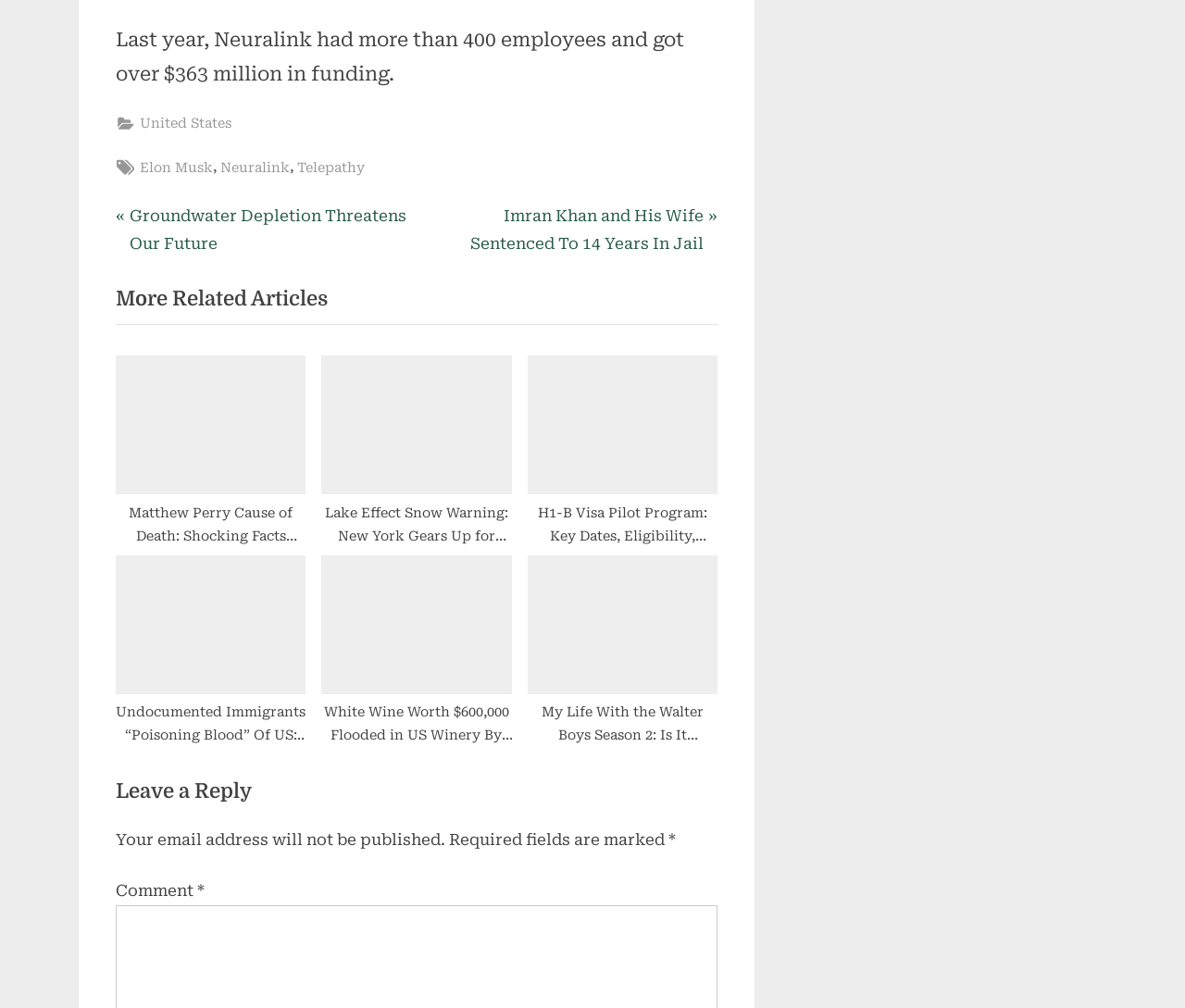Specify the bounding box coordinates of the area to click in order to follow the given instruction: "Leave a reply to the post."

[0.098, 0.874, 0.166, 0.893]